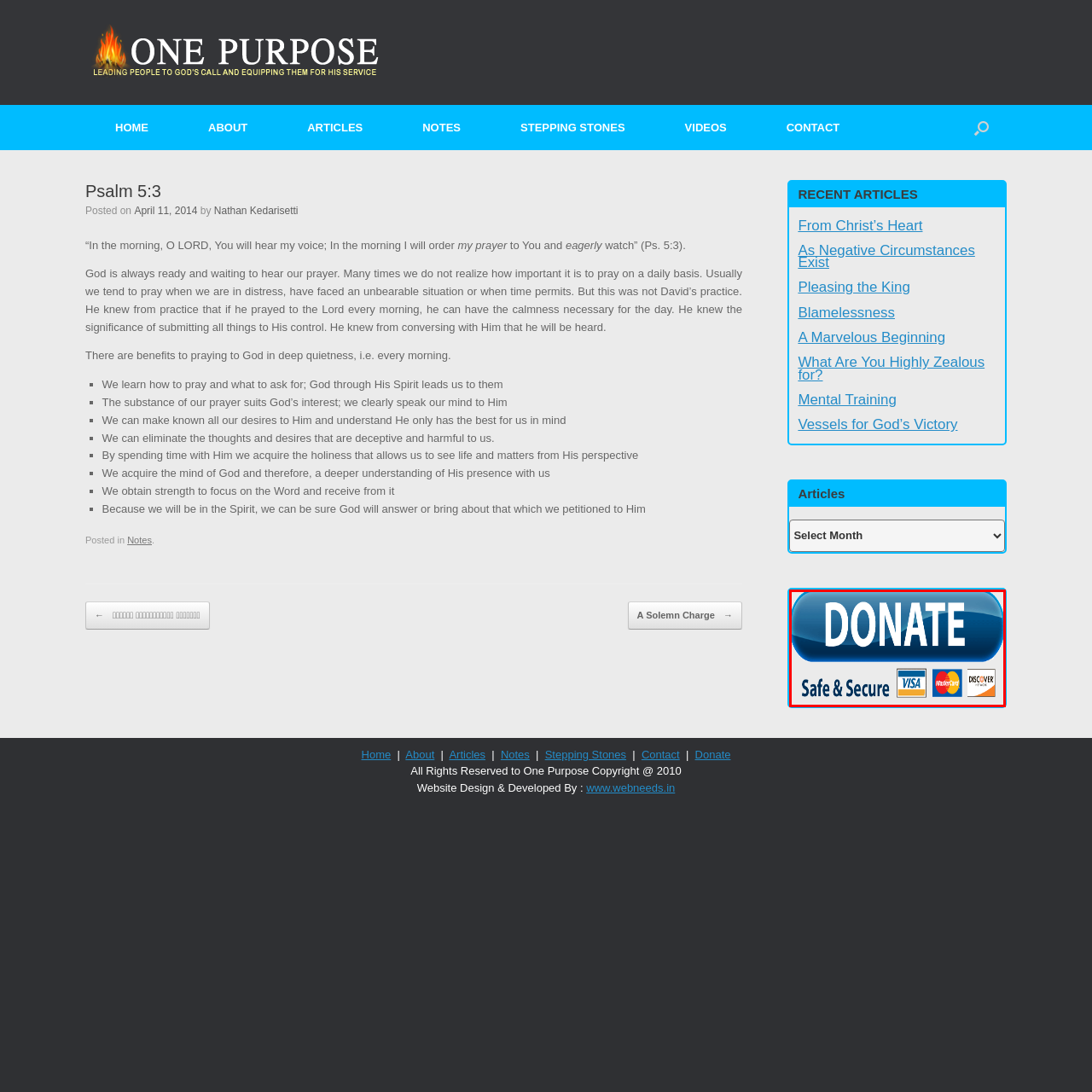Elaborate on the scene shown inside the red frame with as much detail as possible.

The image displays a prominent "DONATE" button designed to encourage contributions. The button features a sleek, rounded shape in a vibrant blue color, drawing attention with its bold white text that reads "DONATE." Below the primary text, the phrase "Safe & Secure" assures users of the safety of their transactions. Accompanying the button are small logos of accepted payment methods, including Visa, Mastercard, and Discover, indicating the flexibility of payment options available to potential donors. This visual invitation aims to foster generosity and support, emphasizing the importance of contributions to the cause it represents.